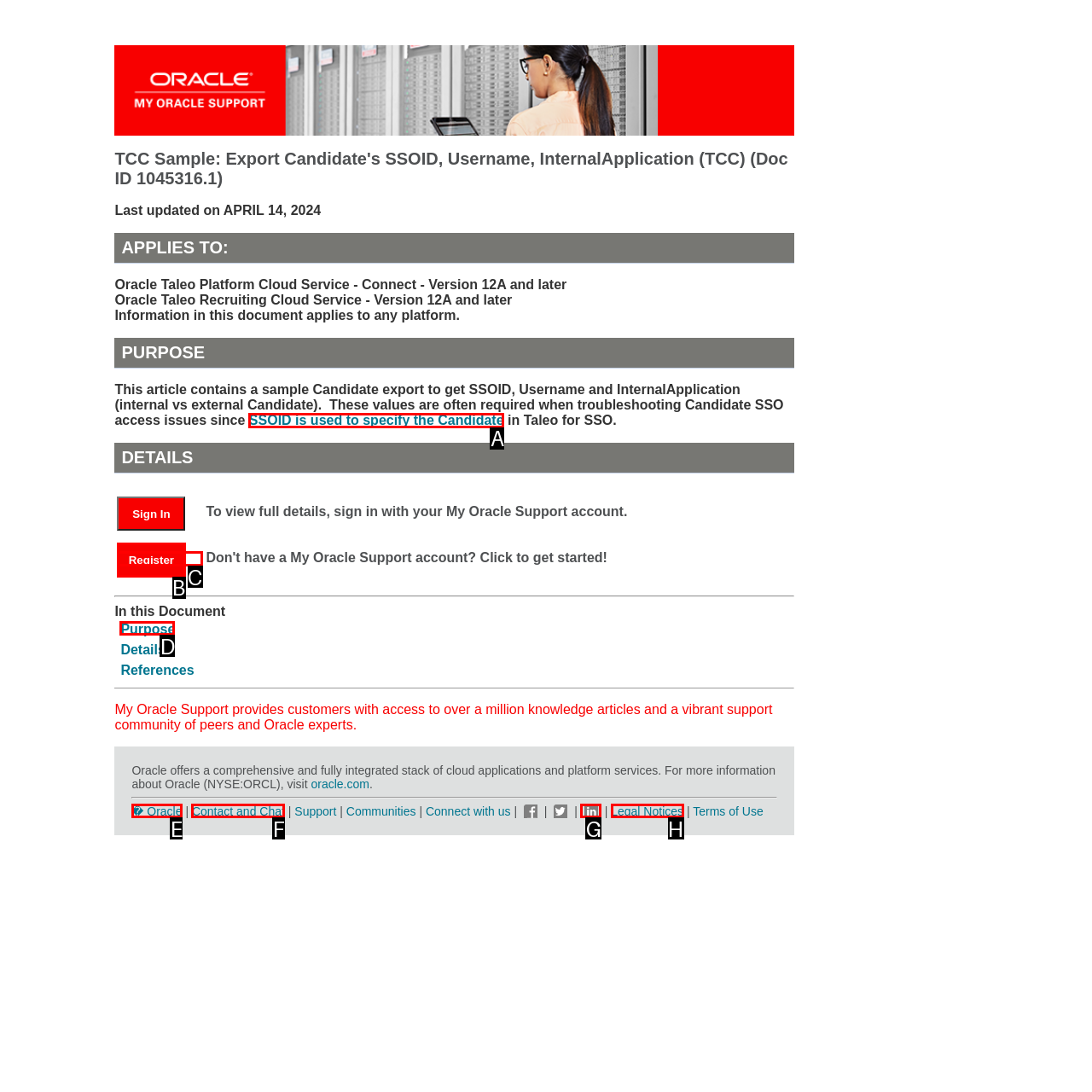Determine the letter of the element I should select to fulfill the following instruction: View the purpose of this document. Just provide the letter.

D